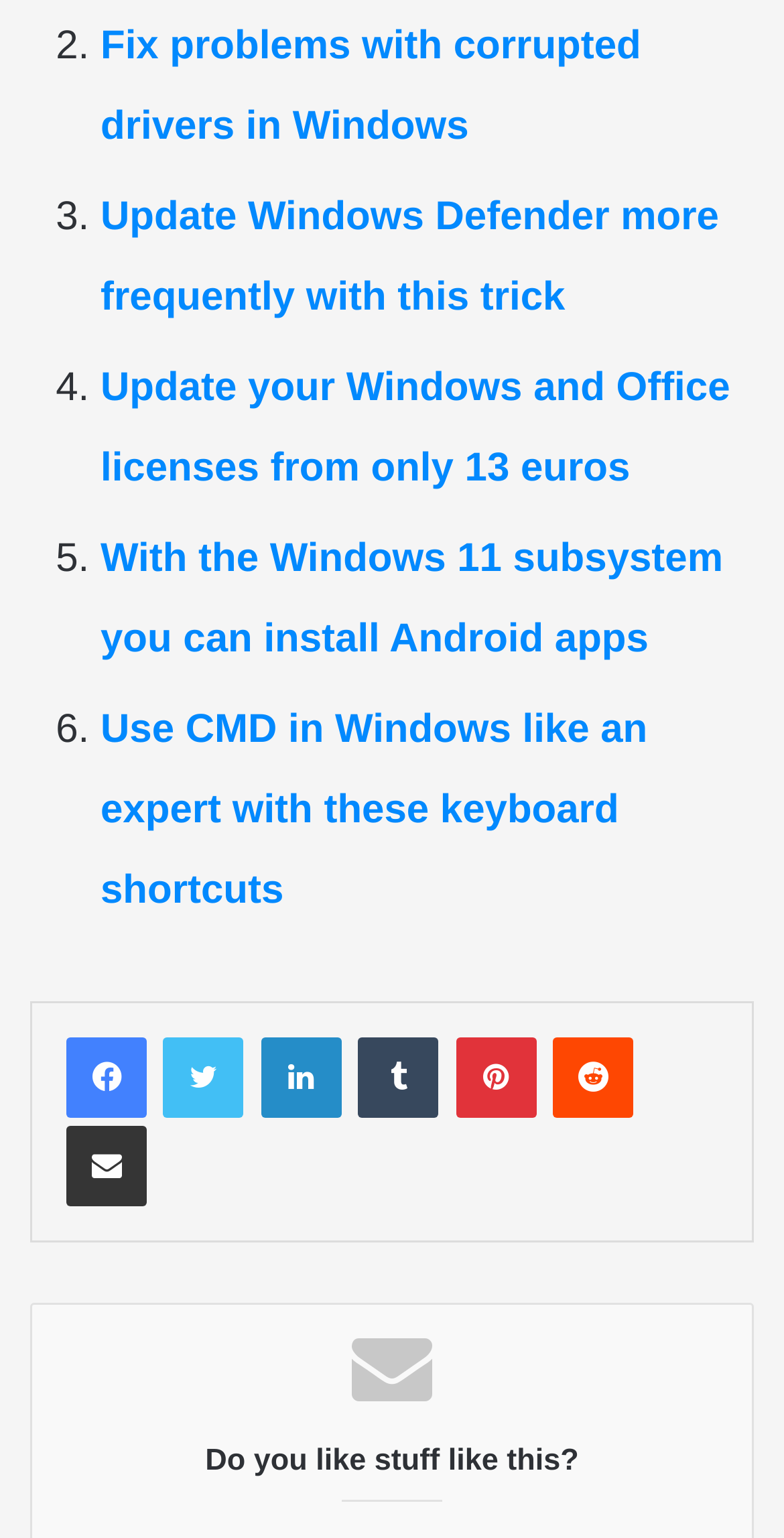What is the last link about?
From the image, respond using a single word or phrase.

Using CMD in Windows